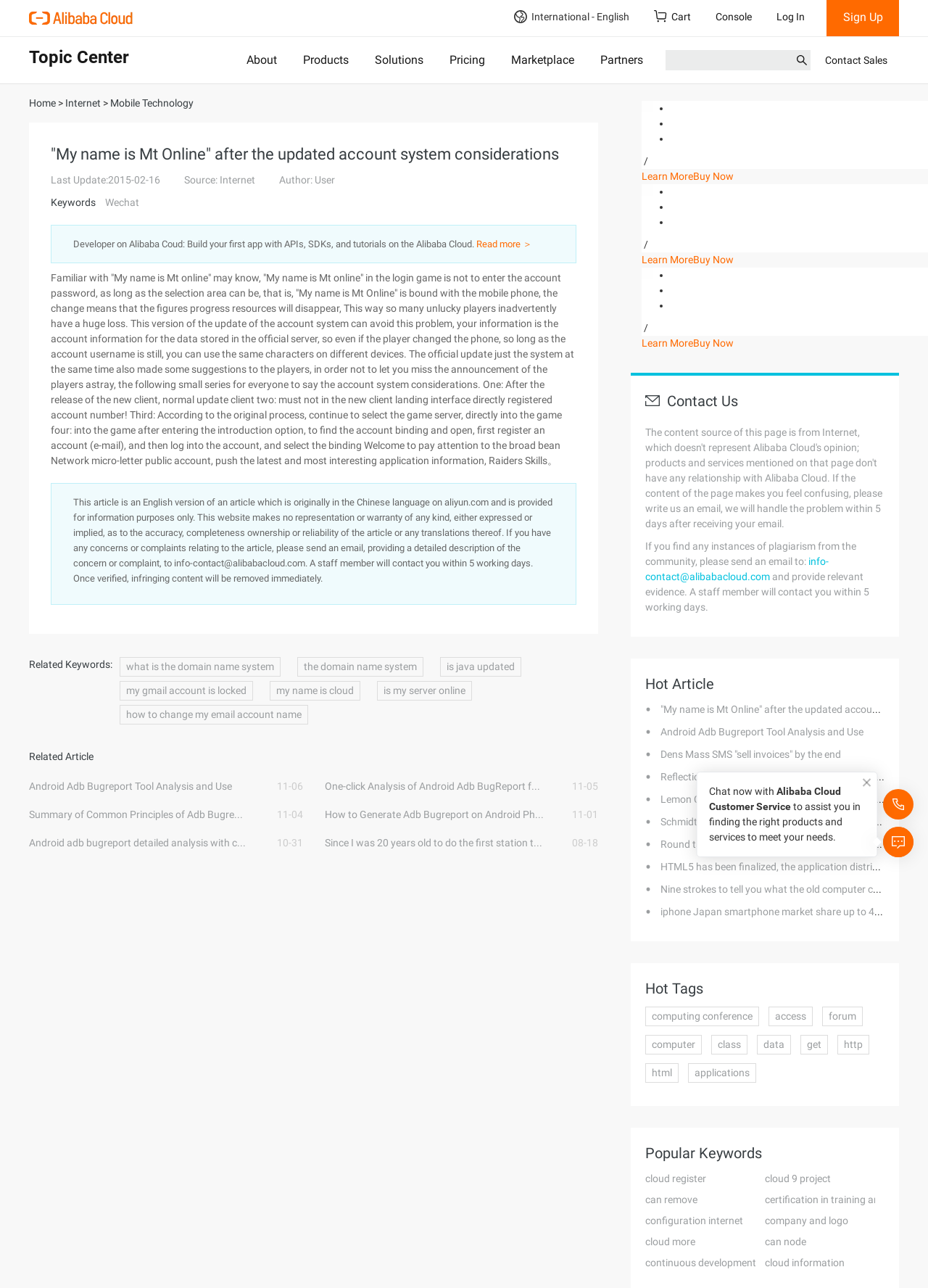Offer a comprehensive description of the webpage’s content and structure.

This webpage appears to be an article page with a focus on "My name is Mt Online" and its updated account system. At the top of the page, there is a logo image and a navigation menu with links to "Cart", "Console", "Log In", and "Sign Up". Below the navigation menu, there is a heading "Topic Center" followed by a list of links to various topics such as "About", "Products", "Solutions", and "Pricing".

The main content of the page is an article that discusses the updated account system of "My name is Mt Online". The article explains that the new system allows players to bind their accounts to their mobile phones, which means that their progress resources will not disappear even if they change their phones. The article also provides instructions on how to use the new system and warns players not to register new accounts directly on the new client landing interface.

On the right side of the page, there is a section with a heading "Related Keywords" that lists several related keywords with links to other articles. Below this section, there is a list of "Related Articles" with links to other articles on similar topics.

At the bottom of the page, there are several links to other articles and a section with a heading "Related Article" that lists several related articles with links and publication dates. There are also several list markers (•) scattered throughout the page, but their purpose is not clear.

Overall, the page appears to be a informative article page with a focus on "My name is Mt Online" and its updated account system, with additional resources and links to related topics and articles.